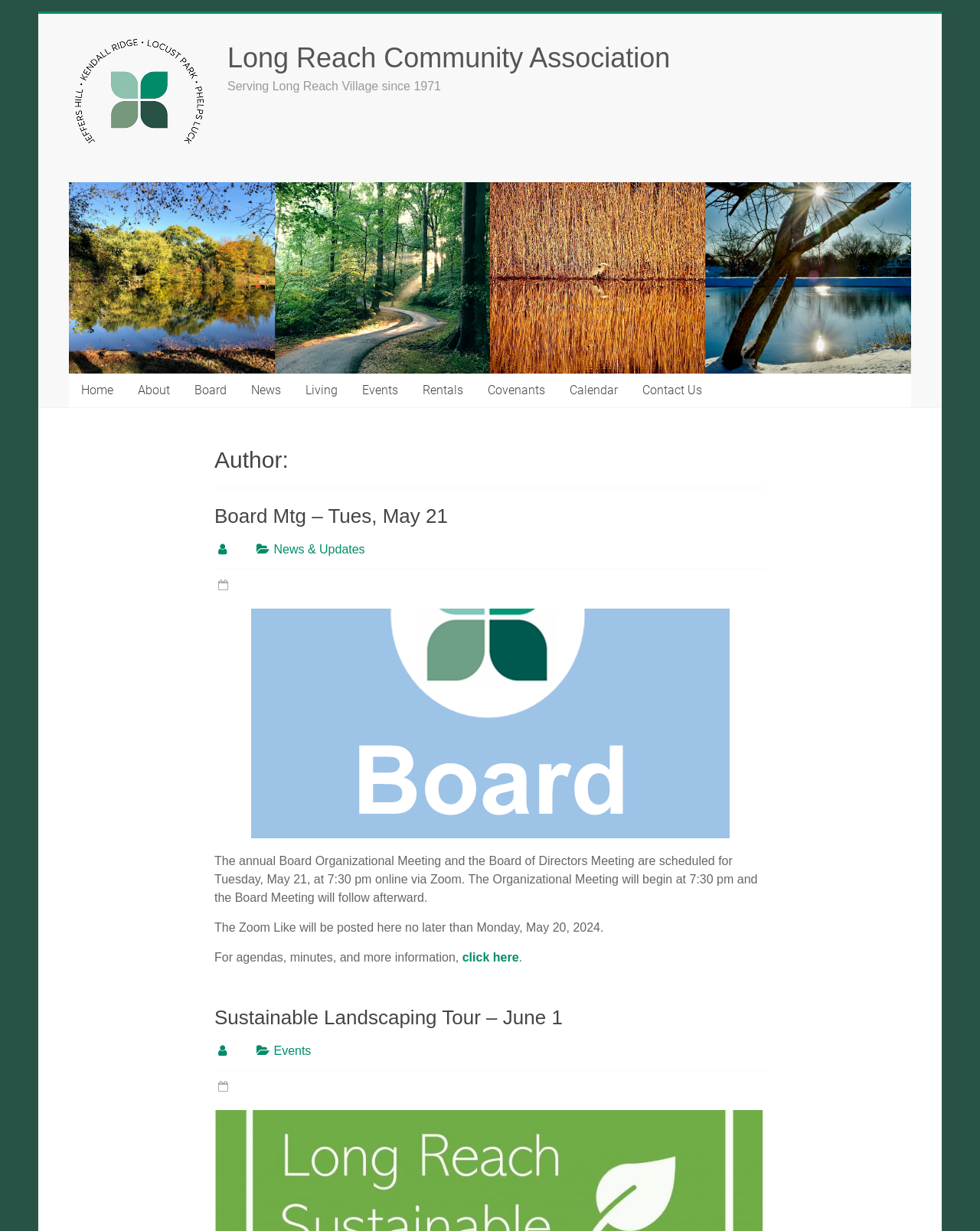What is the topic of the Sustainable Landscaping Tour?
Using the picture, provide a one-word or short phrase answer.

Sustainable Landscaping